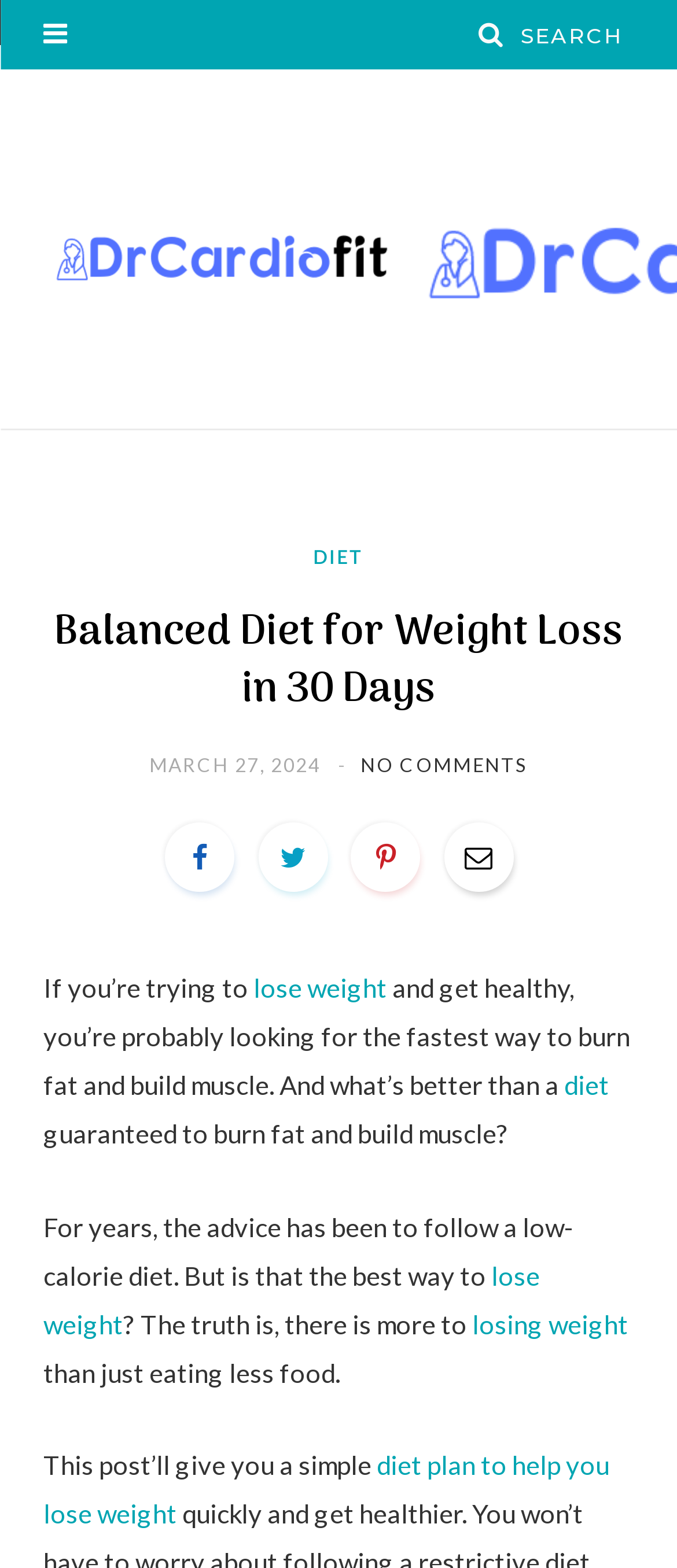Find the bounding box coordinates for the area you need to click to carry out the instruction: "Read about diet plans". The coordinates should be four float numbers between 0 and 1, indicated as [left, top, right, bottom].

[0.462, 0.348, 0.538, 0.366]